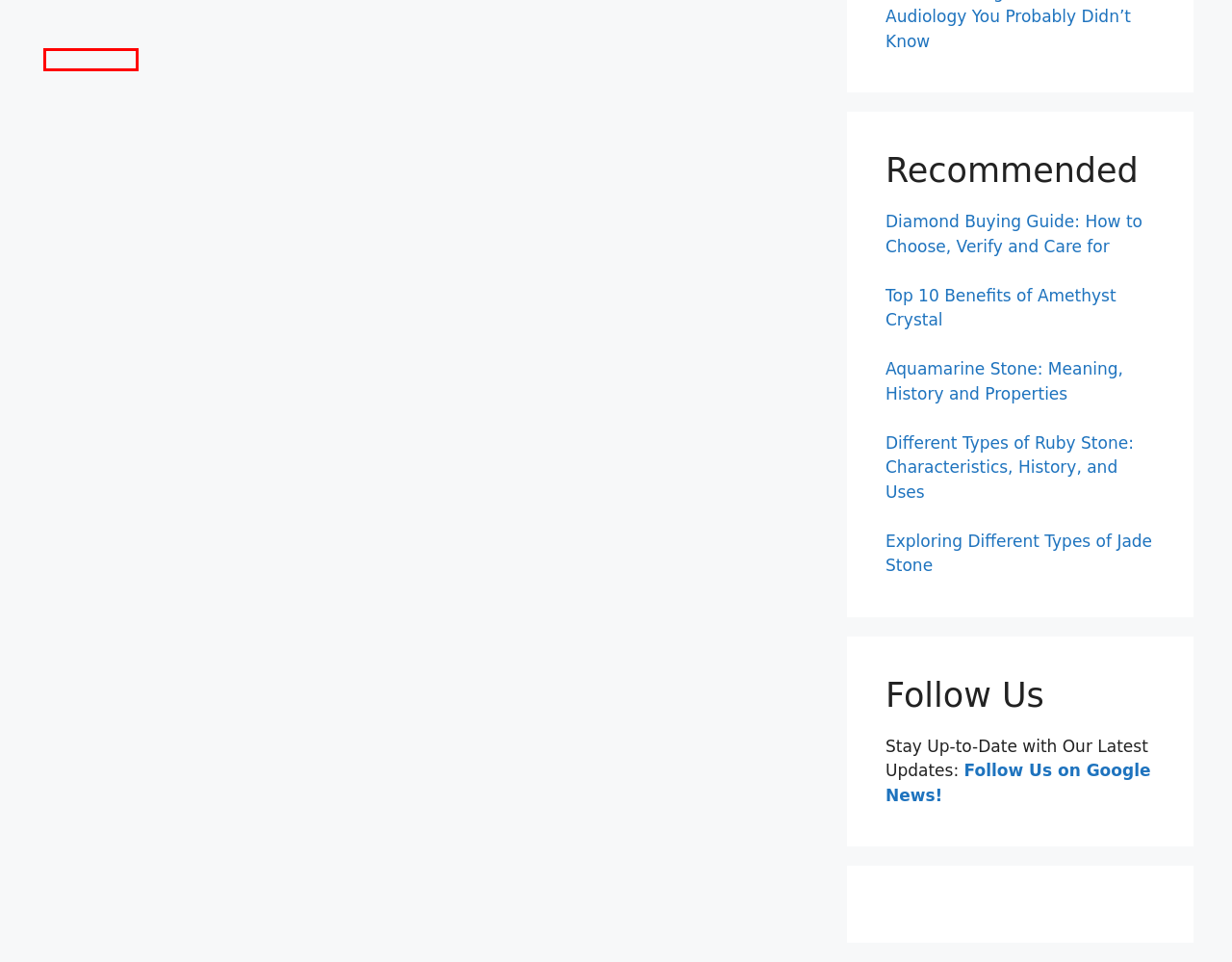A screenshot of a webpage is given with a red bounding box around a UI element. Choose the description that best matches the new webpage shown after clicking the element within the red bounding box. Here are the candidates:
A. Miscellaneous Archives - Gemstone Nation
B. Birthstone Chart by Month and Zodiac - Gemstone Nation
C. Diamonds Archives - Gemstone Nation
D. Precious Gemstones Archives - Gemstone Nation
E. Gemstones 101 Archives - Gemstone Nation
F. 10 Interesting Facts About Being a Lawyer - Gemstone Nation
G. Chalcedony Archives - Gemstone Nation
H. Semi-Precious Gemstones Archives - Gemstone Nation

A